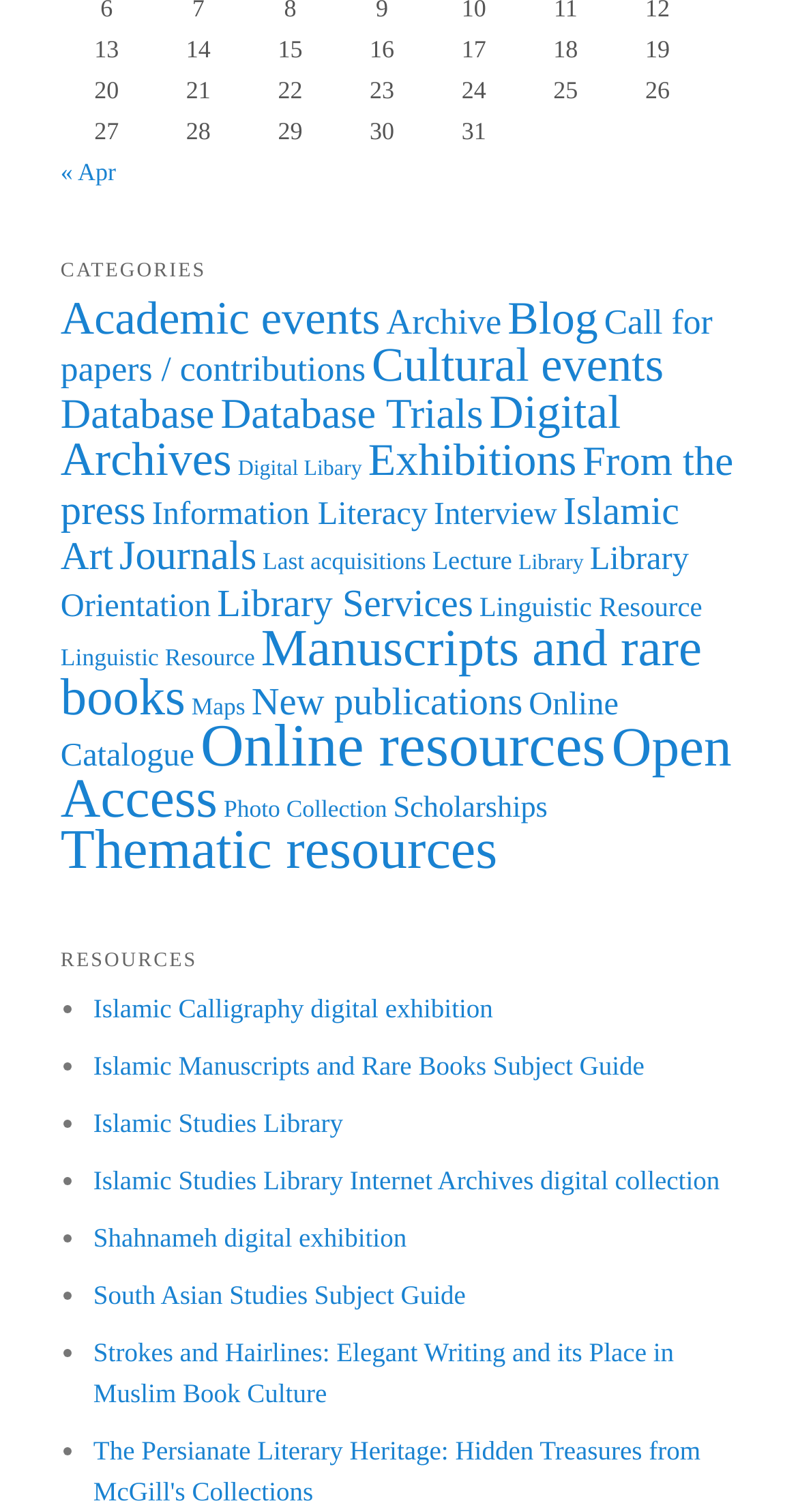How many categories are listed?
Refer to the image and give a detailed answer to the query.

I counted the number of links under the 'CATEGORIES' heading, and there are 15 categories listed.